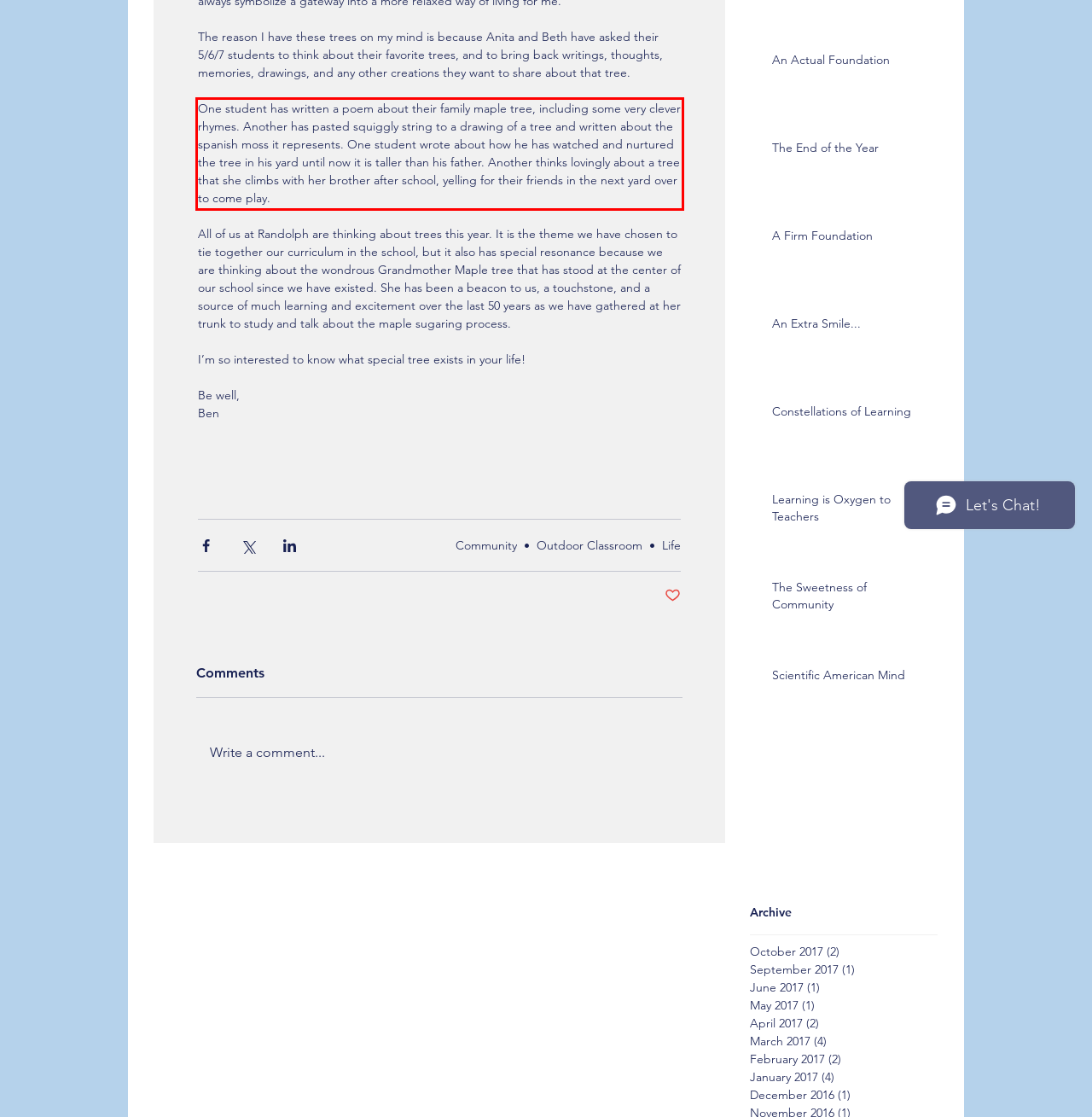From the screenshot of the webpage, locate the red bounding box and extract the text contained within that area.

One student has written a poem about their family maple tree, including some very clever rhymes. Another has pasted squiggly string to a drawing of a tree and written about the spanish moss it represents. One student wrote about how he has watched and nurtured the tree in his yard until now it is taller than his father. Another thinks lovingly about a tree that she climbs with her brother after school, yelling for their friends in the next yard over to come play.